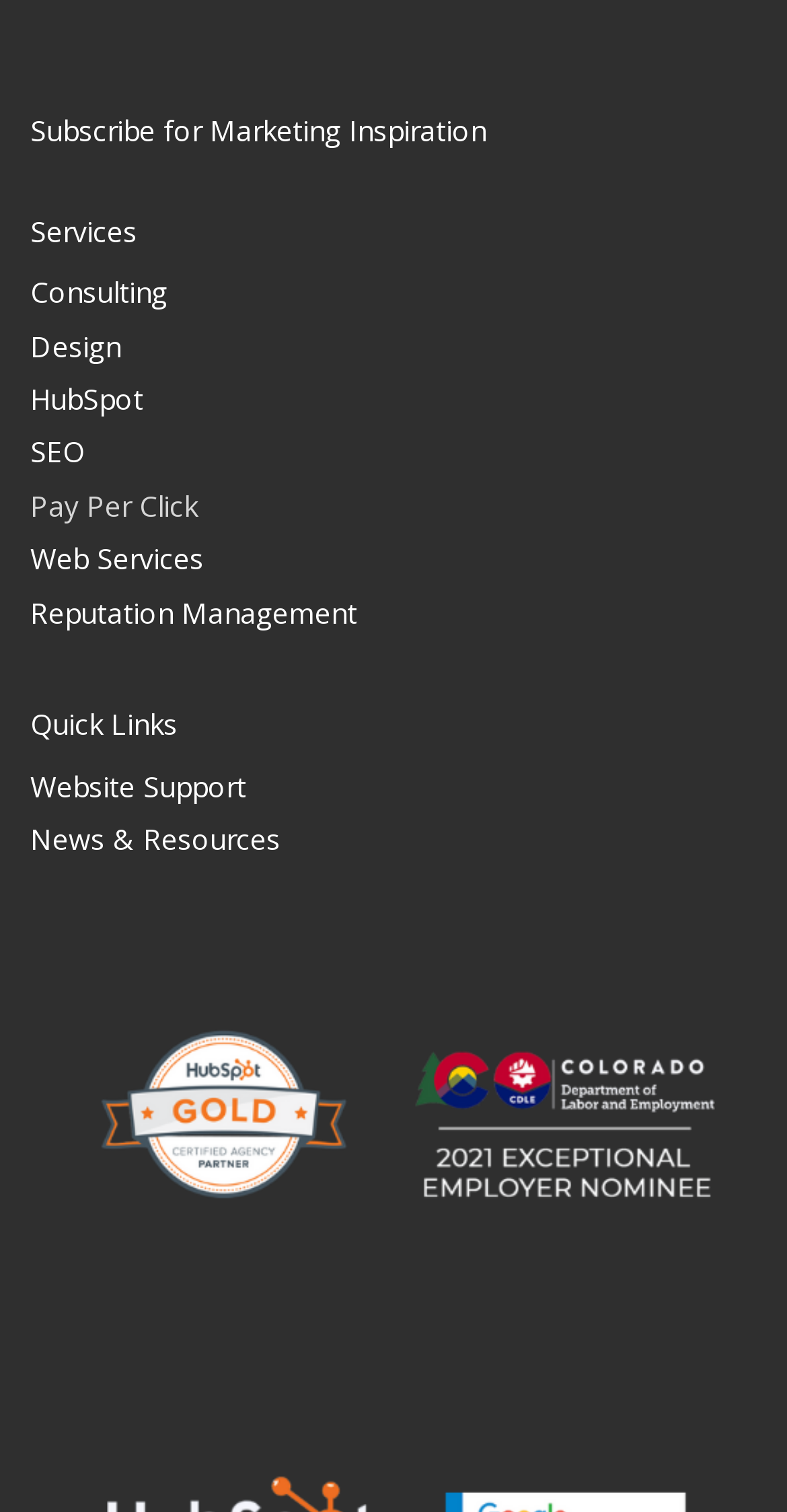Give a one-word or short phrase answer to the question: 
How many quick links are available?

2